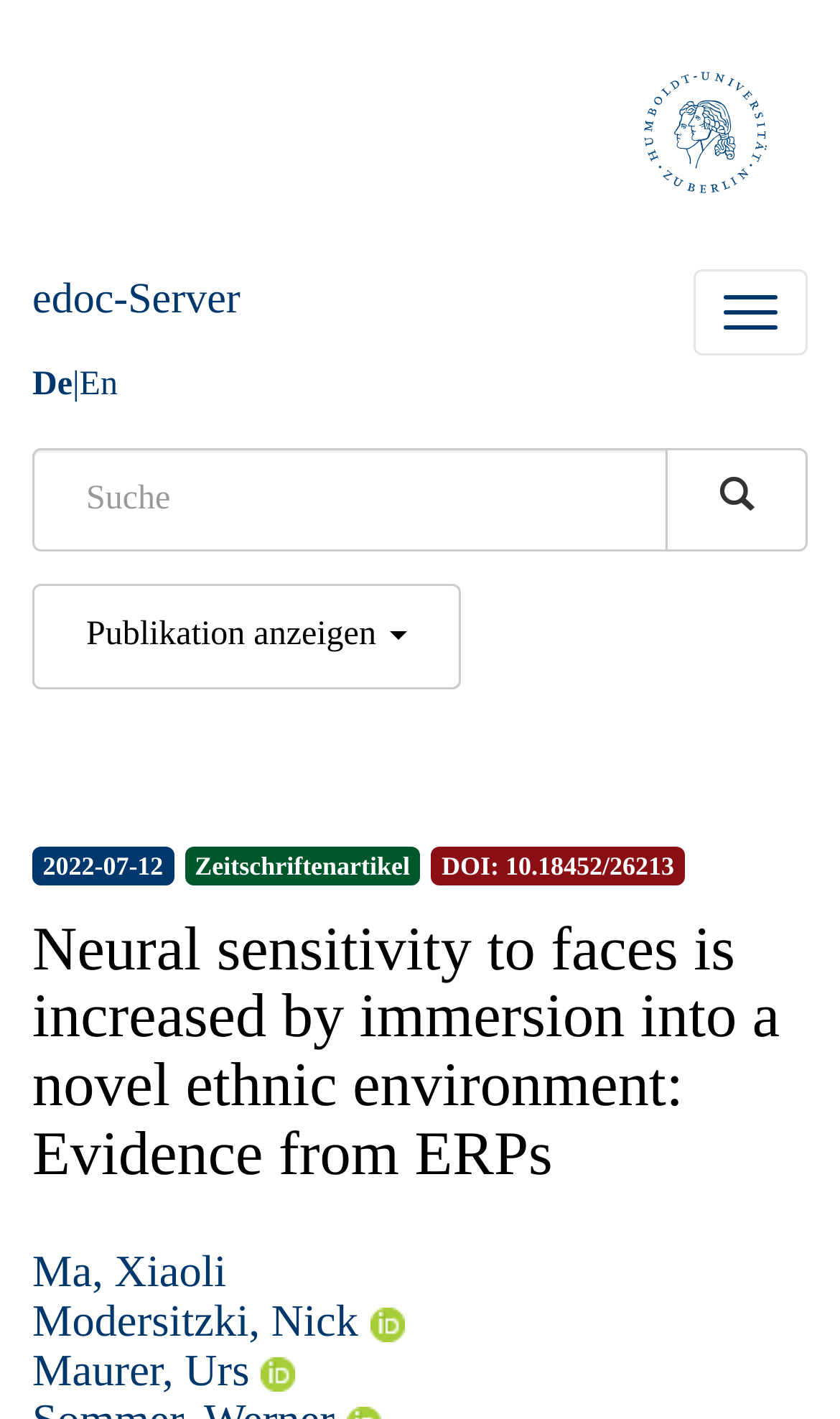Can you give a detailed response to the following question using the information from the image? What is the language of the webpage?

The language of the webpage is German because the text 'Umschalten der Navigation' and 'Suche' are in German, and there are also links to switch to English ('En') and other languages.